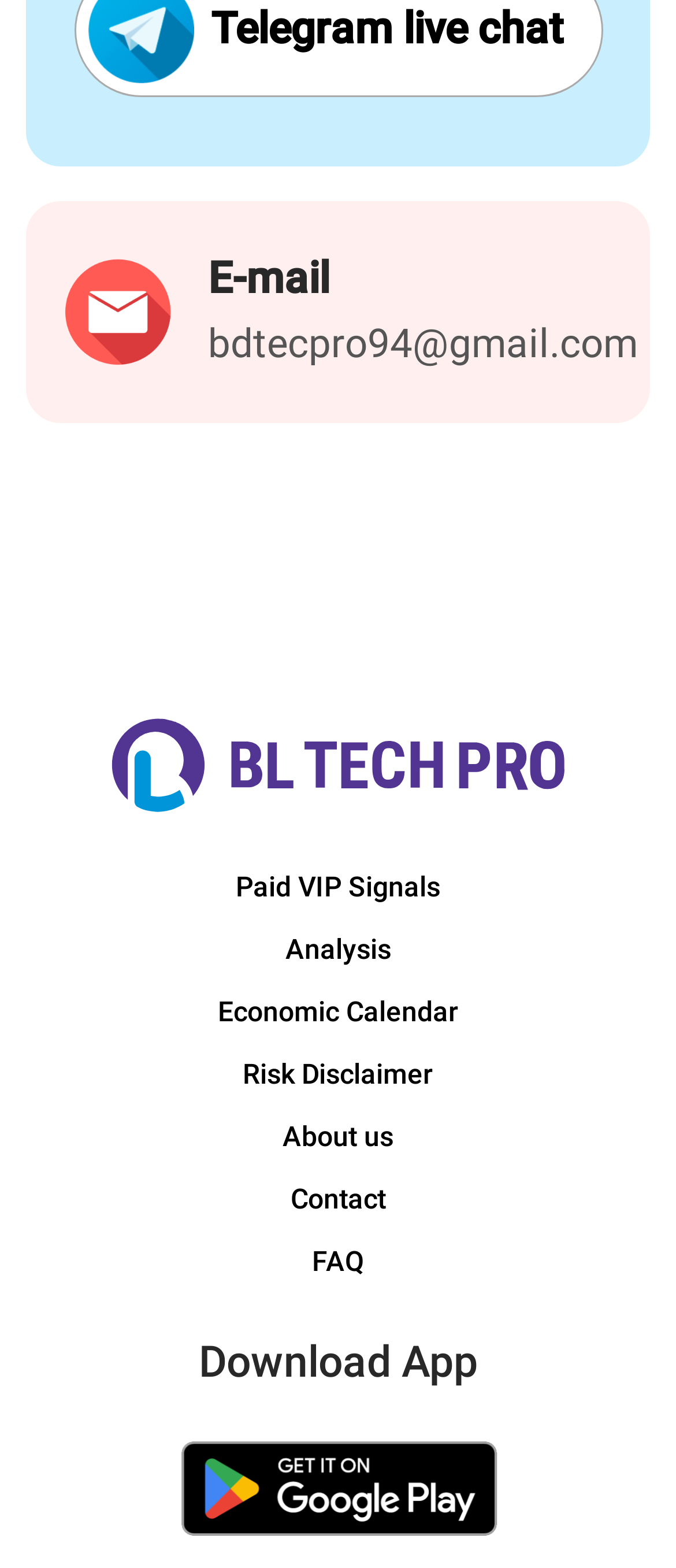Based on the element description "Telegram live chat", predict the bounding box coordinates of the UI element.

[0.109, 0.037, 0.891, 0.057]